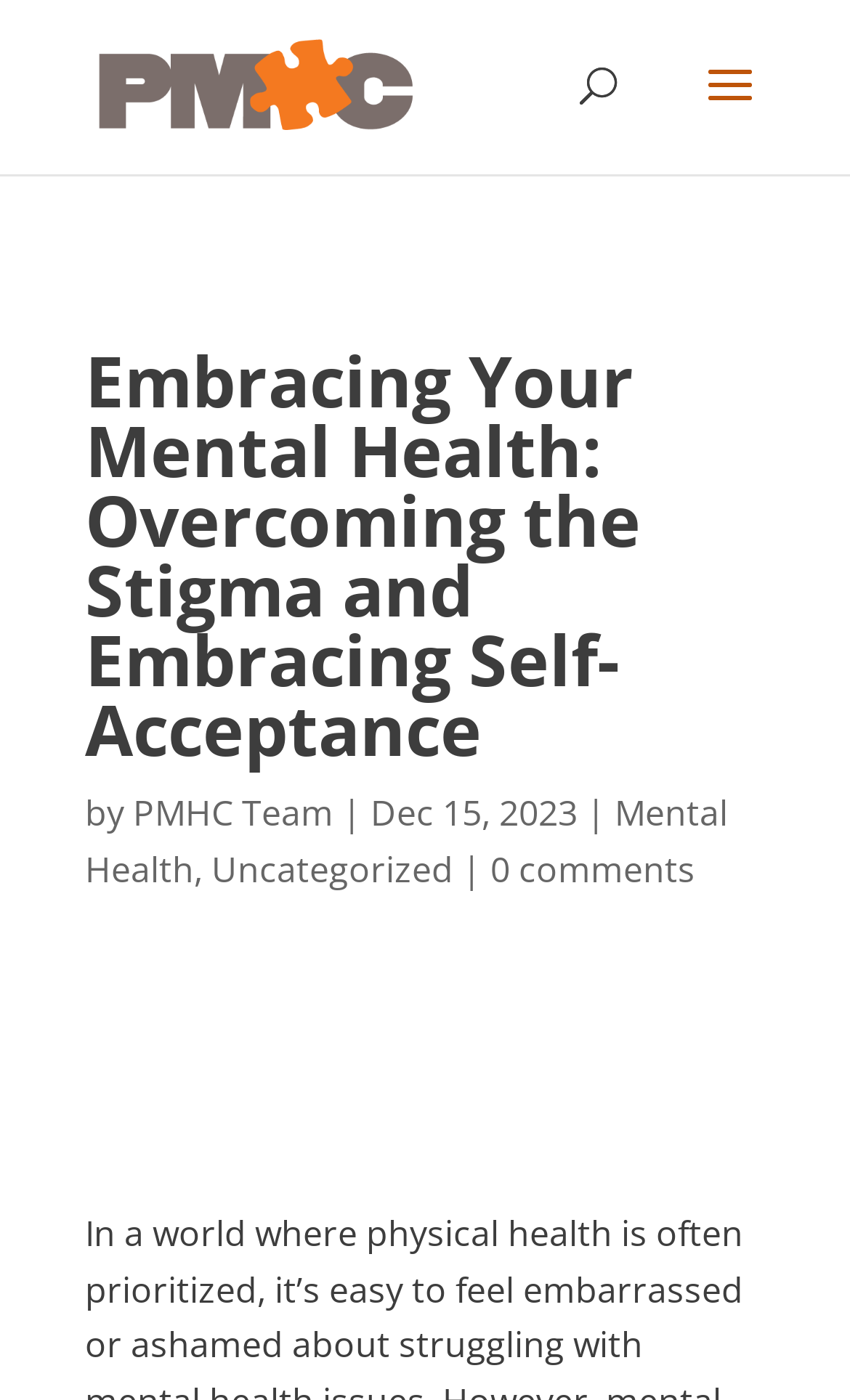Highlight the bounding box of the UI element that corresponds to this description: "Uncategorized".

[0.249, 0.603, 0.533, 0.637]